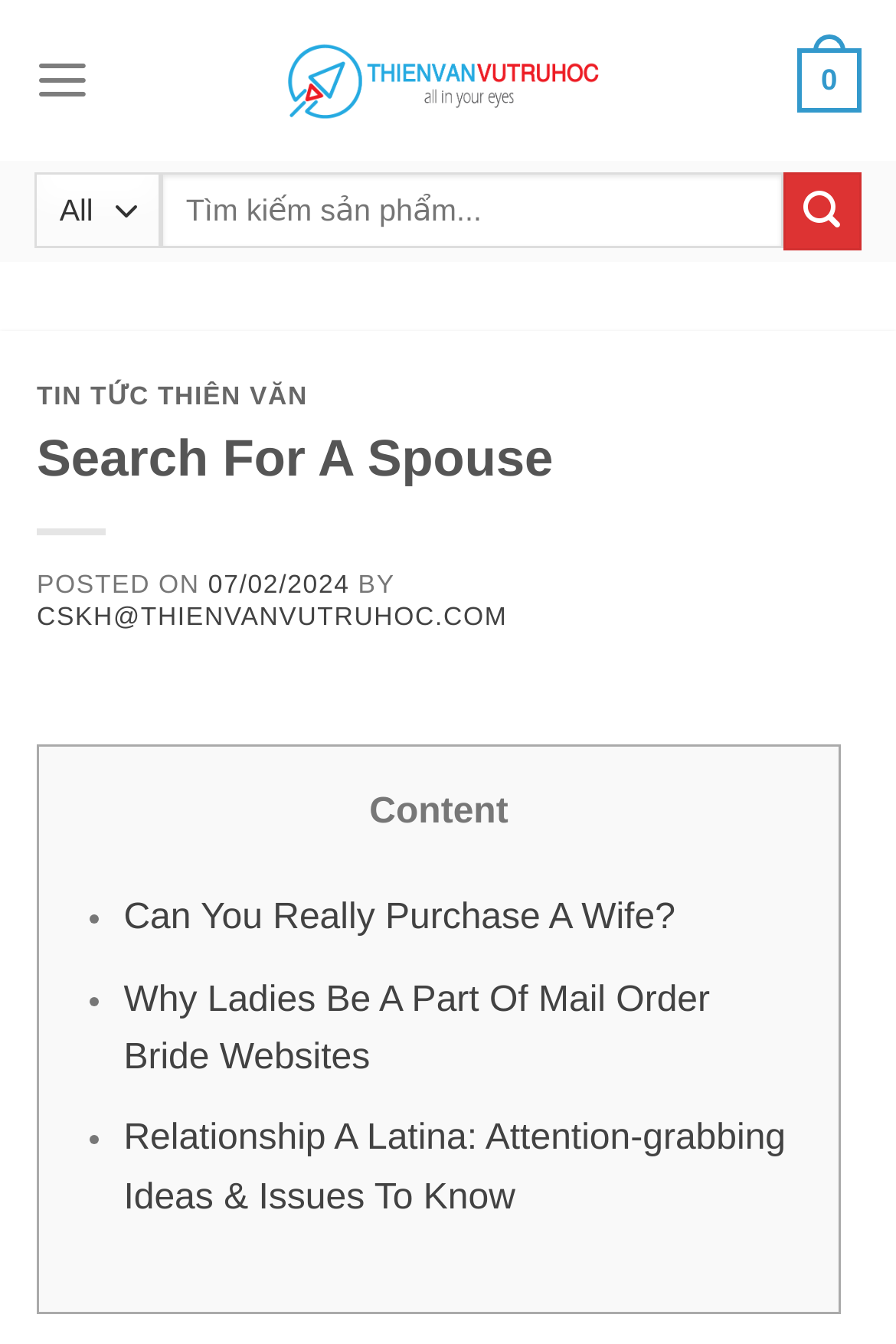Please predict the bounding box coordinates of the element's region where a click is necessary to complete the following instruction: "Search for a spouse". The coordinates should be represented by four float numbers between 0 and 1, i.e., [left, top, right, bottom].

[0.038, 0.128, 0.962, 0.186]